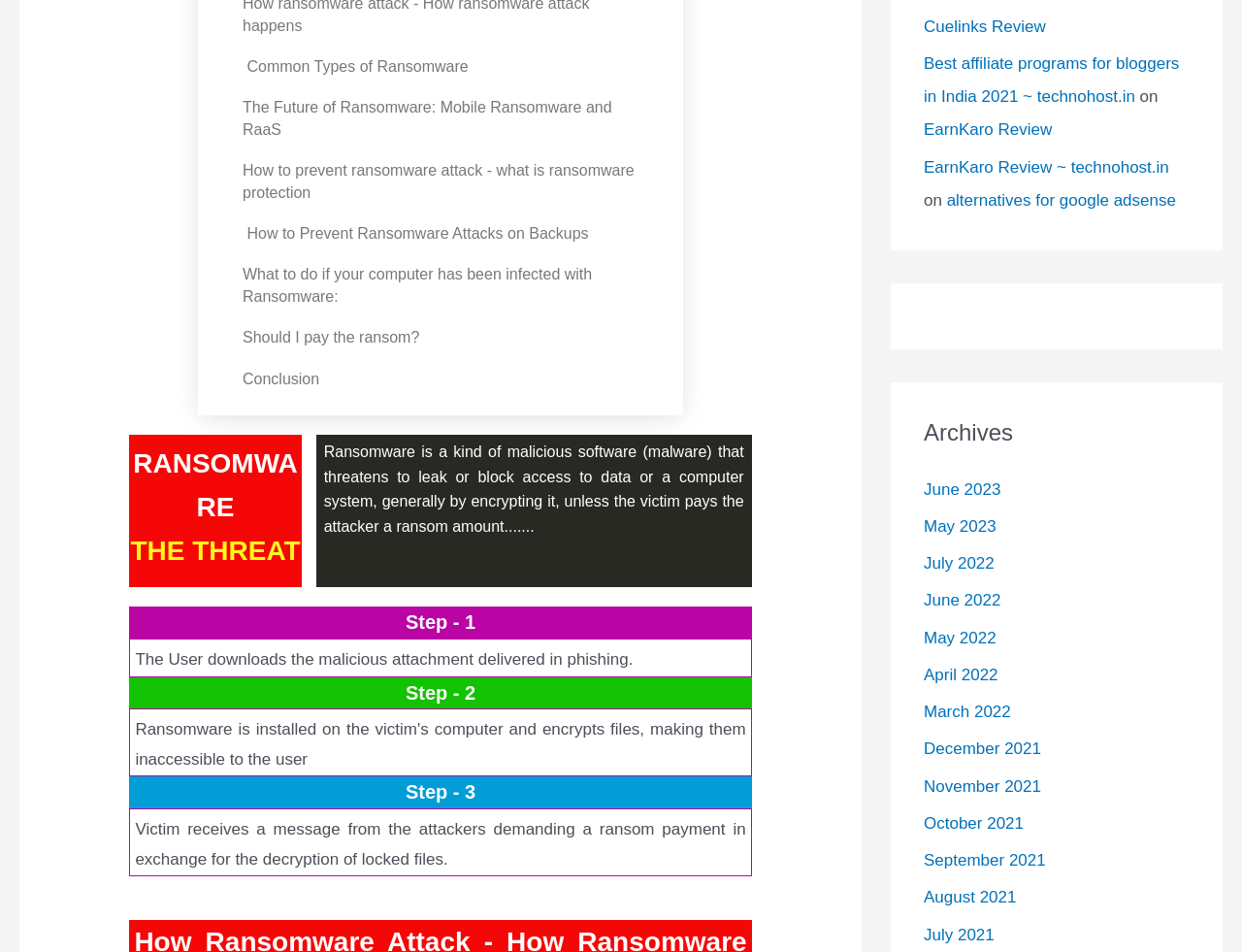Please determine the bounding box of the UI element that matches this description: March 2022. The coordinates should be given as (top-left x, top-left y, bottom-right x, bottom-right y), with all values between 0 and 1.

[0.744, 0.738, 0.814, 0.757]